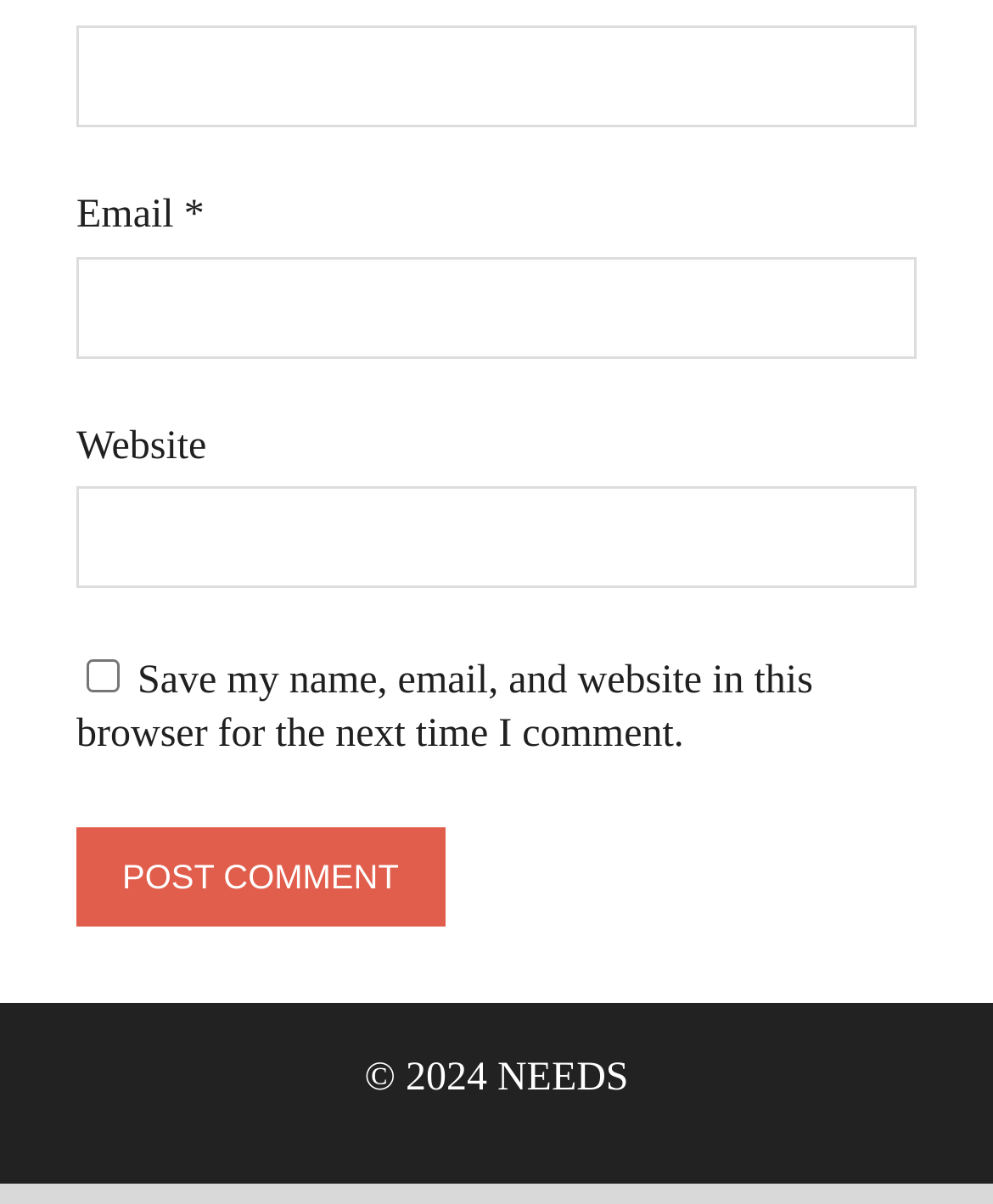Please provide a brief answer to the question using only one word or phrase: 
What is the first required field?

Name